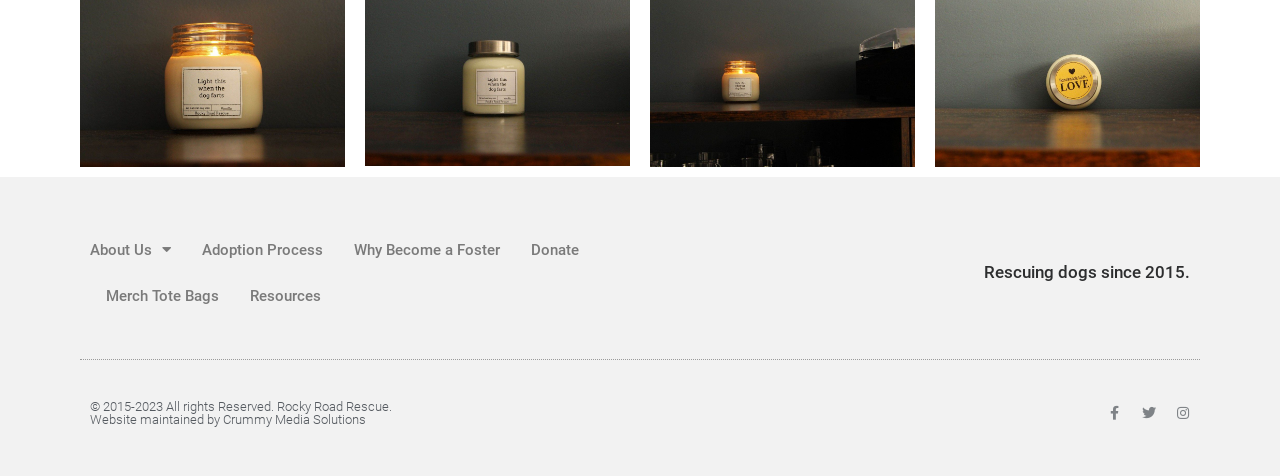Please determine the bounding box coordinates for the element that should be clicked to follow these instructions: "Follow on Facebook".

[0.865, 0.852, 0.876, 0.881]